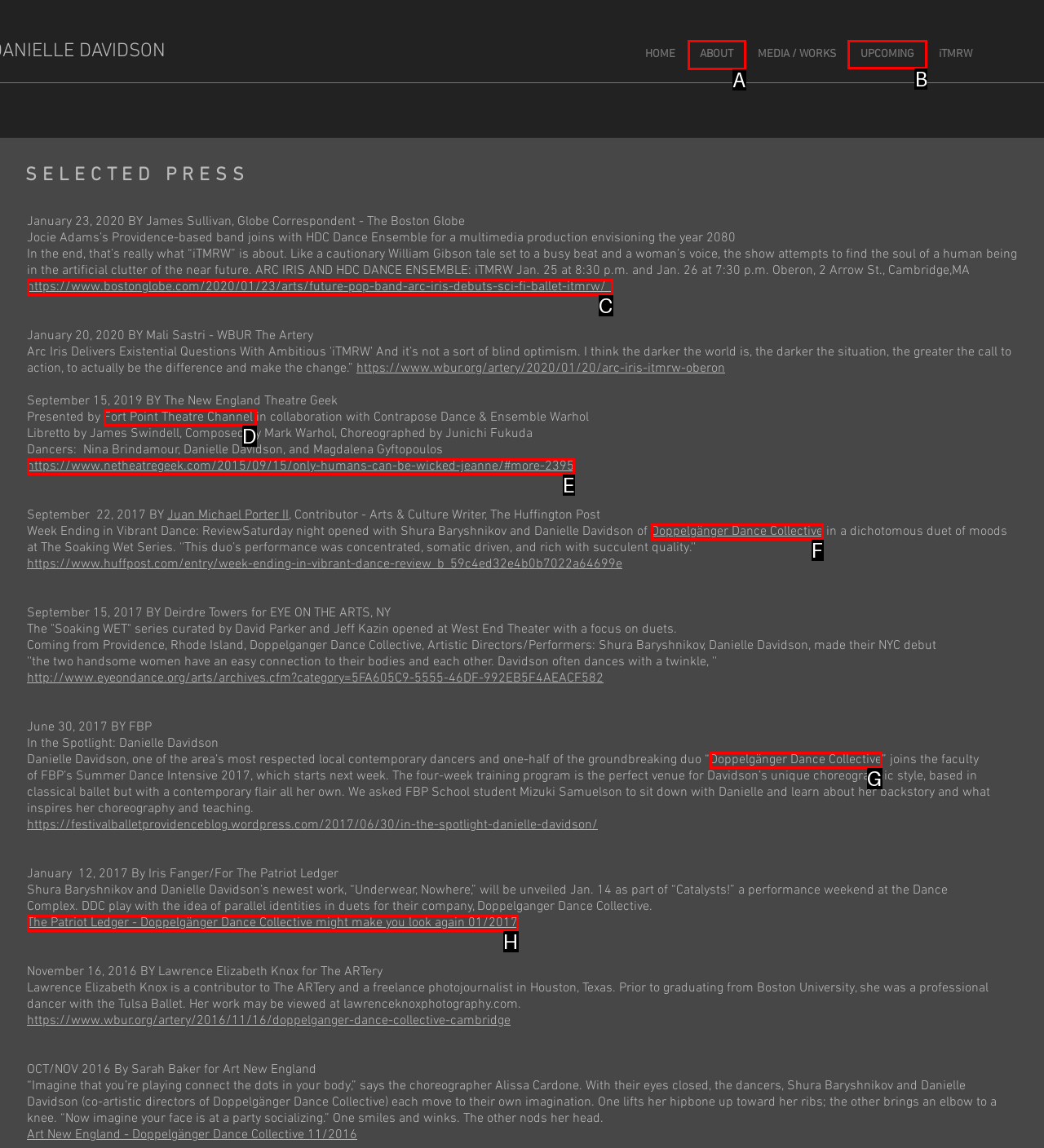Identify the correct UI element to click for this instruction: Check the upcoming events
Respond with the appropriate option's letter from the provided choices directly.

B